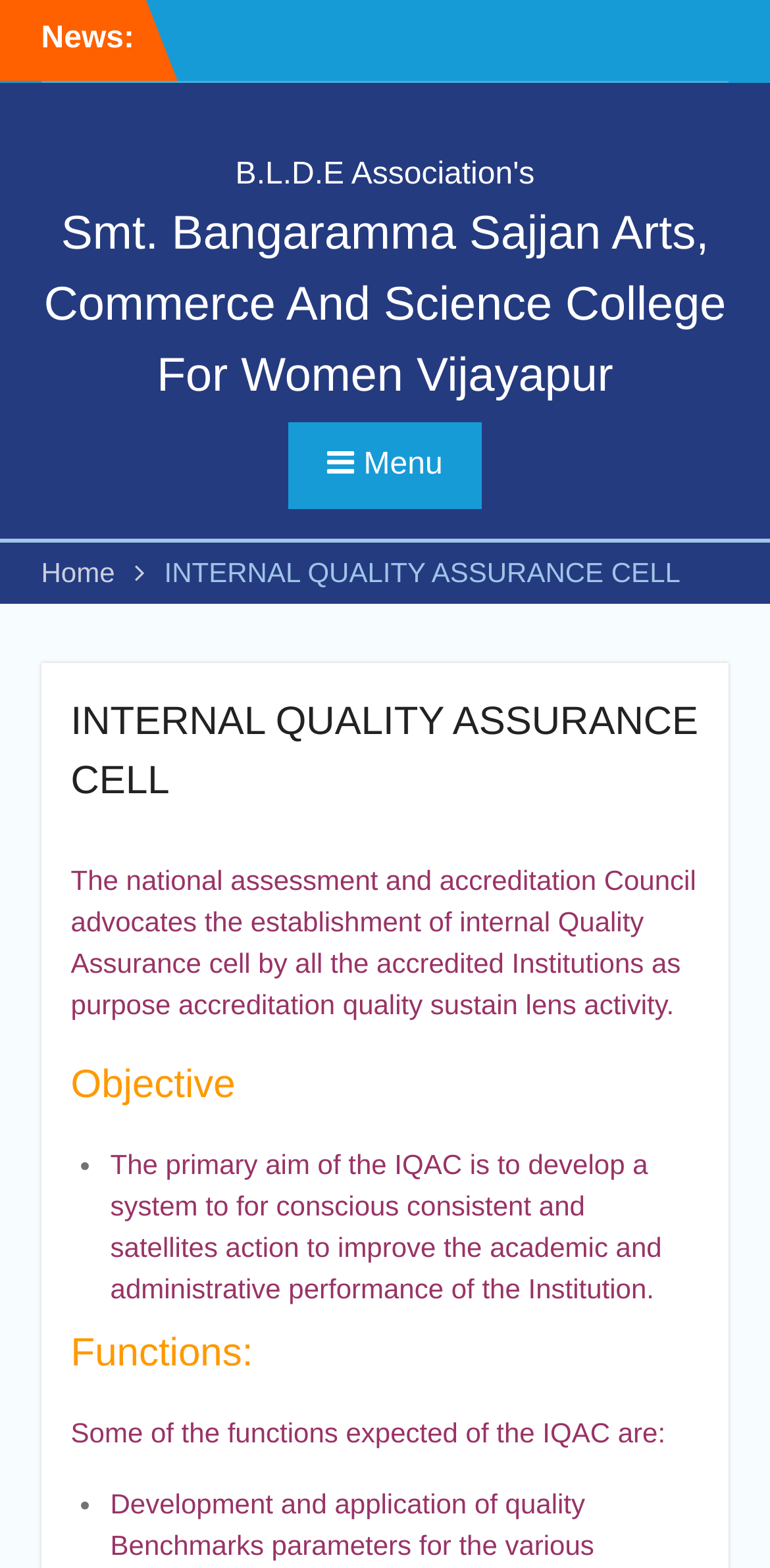What is the national assessment and accreditation Council advocating for?
Based on the image, answer the question with as much detail as possible.

I found the answer by reading the static text element that mentions the national assessment and accreditation Council advocating for the establishment of internal Quality Assurance cell by all accredited Institutions.